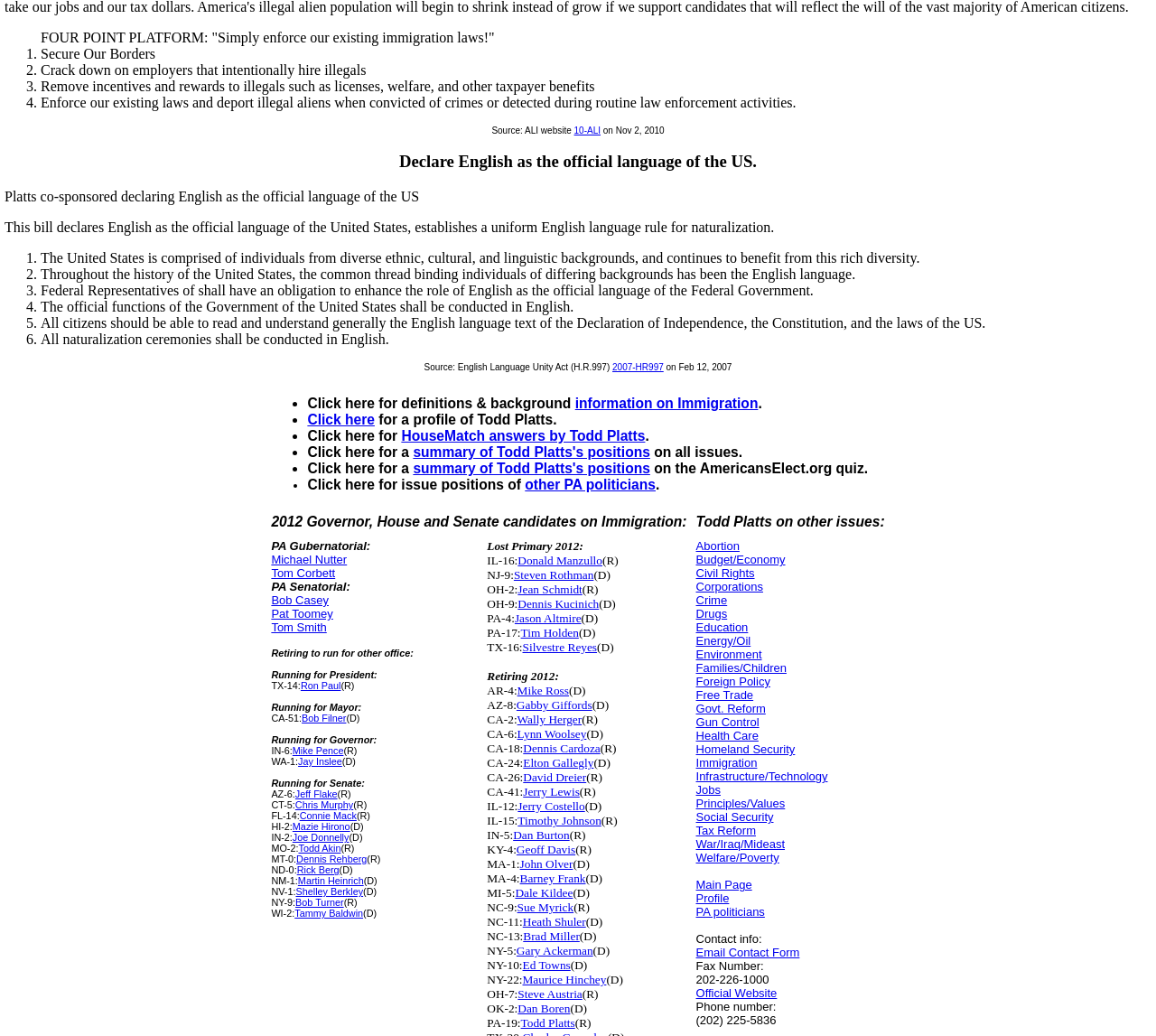Please identify the bounding box coordinates of the clickable area that will fulfill the following instruction: "Enter a comment". The coordinates should be in the format of four float numbers between 0 and 1, i.e., [left, top, right, bottom].

None